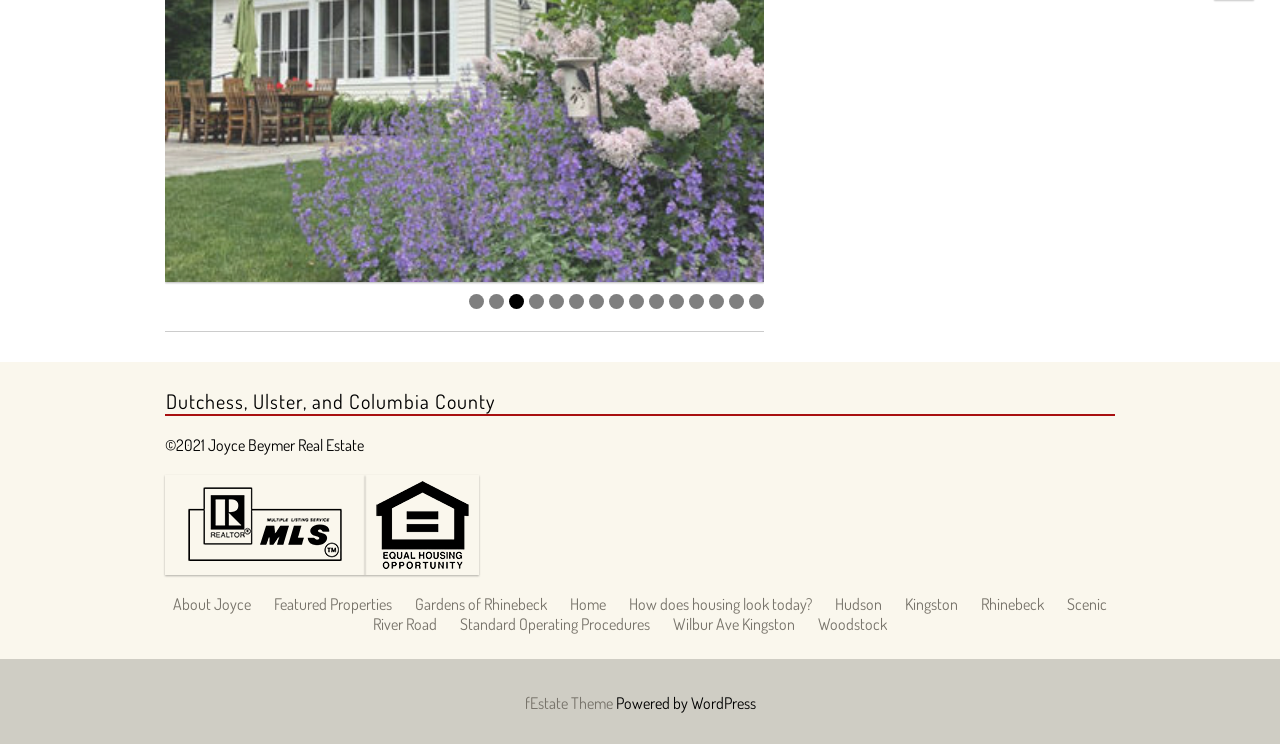What is the name of the real estate agent?
Provide a thorough and detailed answer to the question.

The answer can be found by looking at the StaticText element with the text '©2021 Joyce Beymer Real Estate' at the bottom of the page, which suggests that Joyce Beymer is the real estate agent.